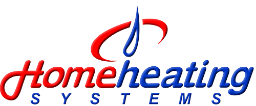Look at the image and answer the question in detail:
What colors are used in the logo?

The logo features a bold combination of red and blue colors, which are used to display the company name 'Home Heating' and the stylized flame icon, conveying the company's identity and professionalism in the heating industry.